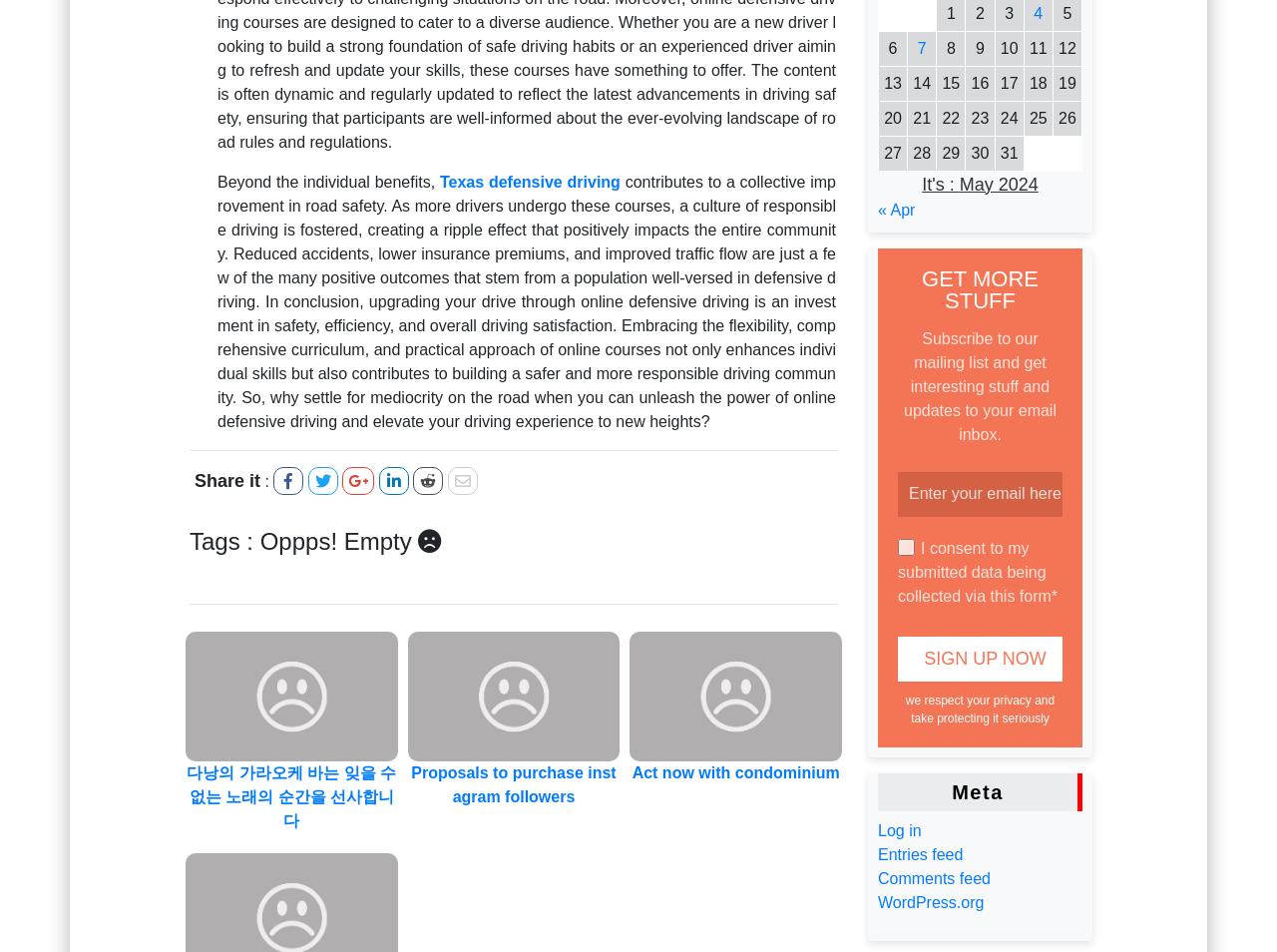How many months are shown in the navigation section?
Relying on the image, give a concise answer in one word or a brief phrase.

2